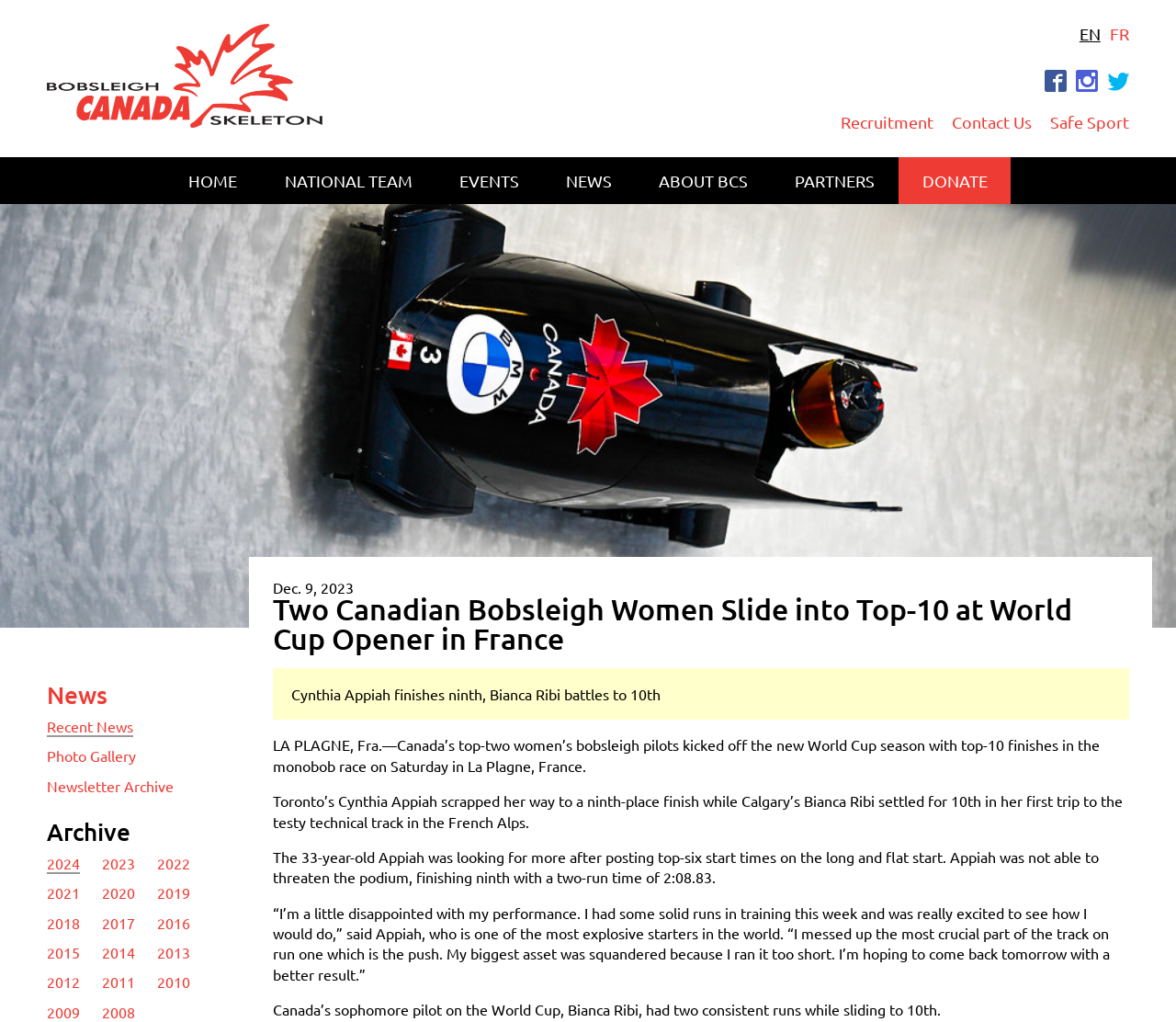Pinpoint the bounding box coordinates of the clickable area needed to execute the instruction: "Read recent news". The coordinates should be specified as four float numbers between 0 and 1, i.e., [left, top, right, bottom].

[0.04, 0.701, 0.113, 0.721]